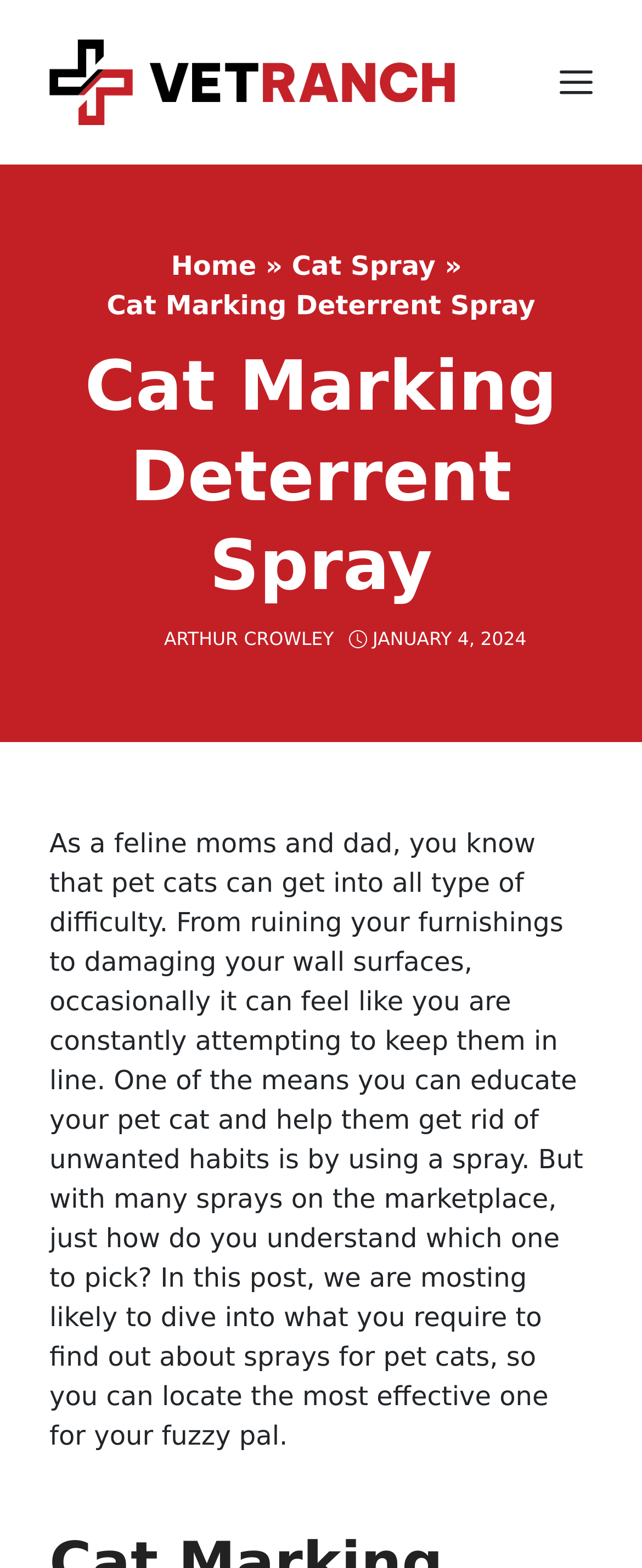Using the details in the image, give a detailed response to the question below:
What is the name of the website?

The name of the website can be found in the top-left corner of the webpage, where it says 'Vet Ranch' in the banner section.